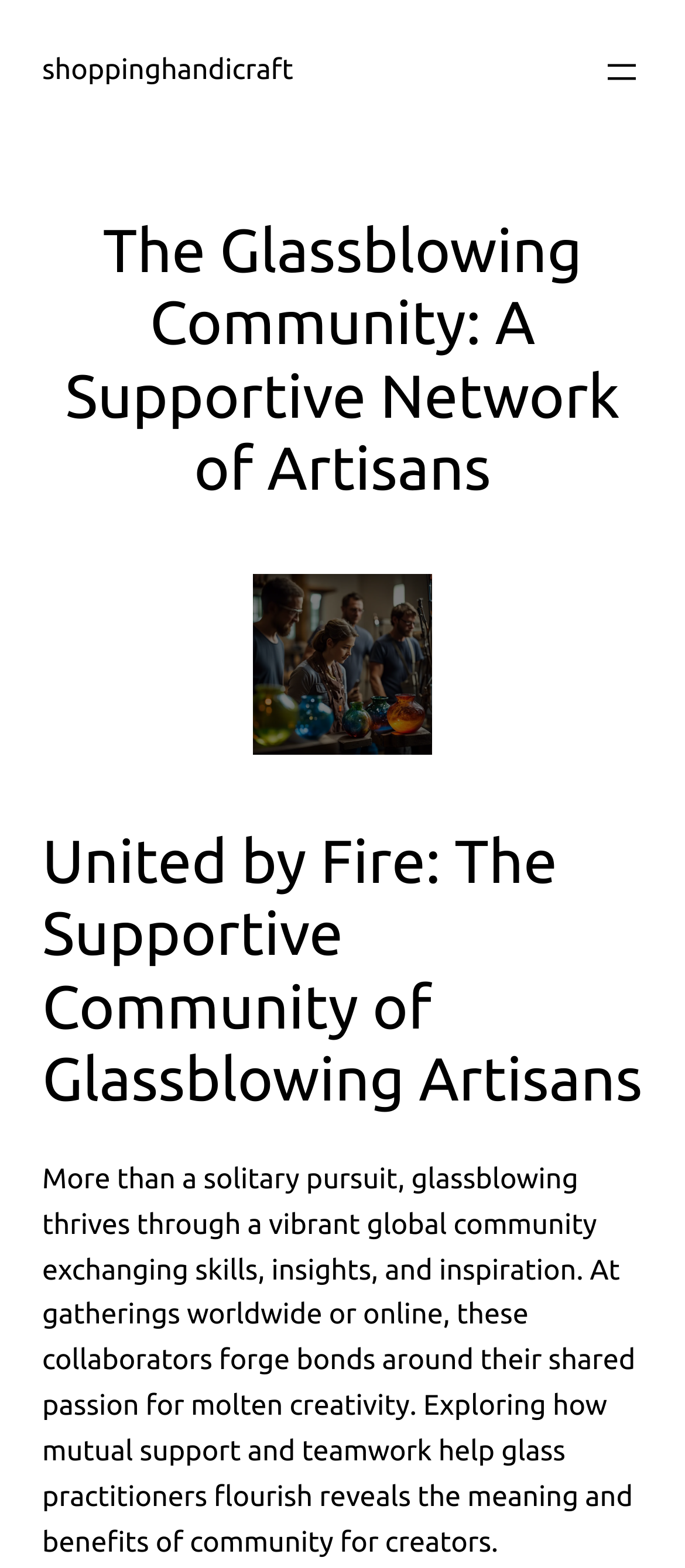Your task is to extract the text of the main heading from the webpage.

The Glassblowing Community: A Supportive Network of Artisans